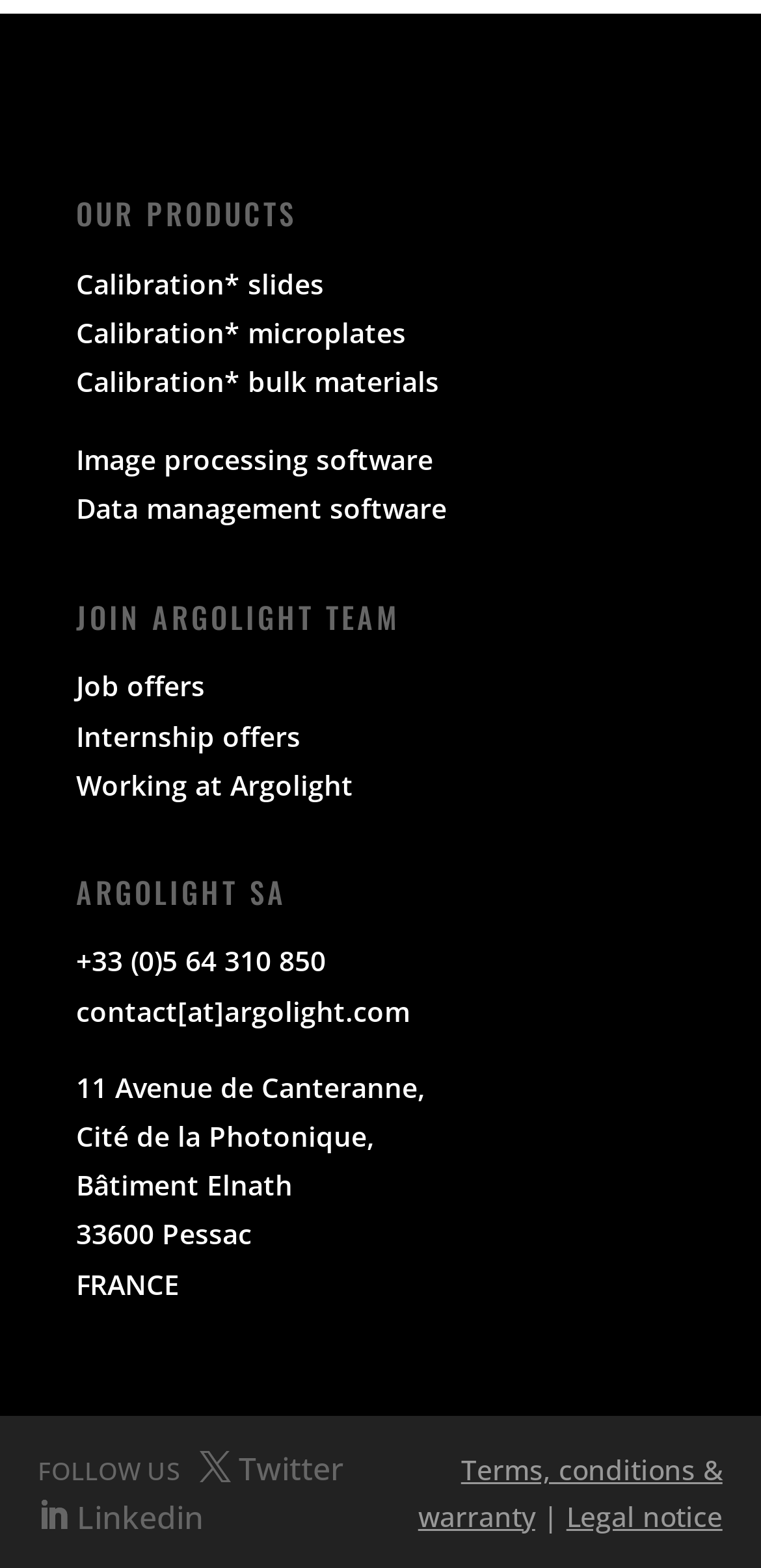Please identify the bounding box coordinates of the clickable element to fulfill the following instruction: "Follow Argolight on Twitter". The coordinates should be four float numbers between 0 and 1, i.e., [left, top, right, bottom].

[0.262, 0.923, 0.452, 0.952]